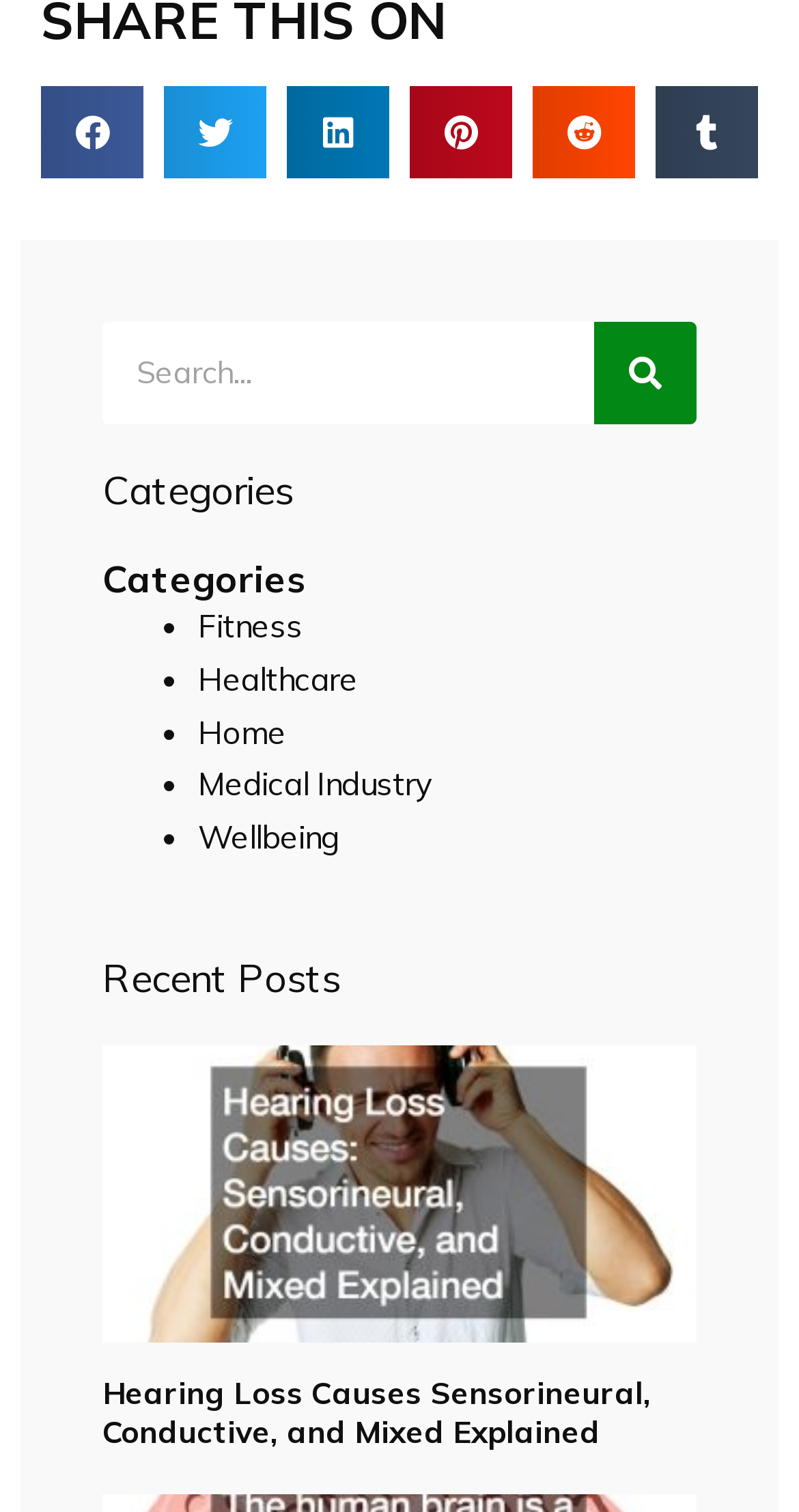Extract the bounding box coordinates for the described element: "parent_node: Search name="s" placeholder="Search..."". The coordinates should be represented as four float numbers between 0 and 1: [left, top, right, bottom].

[0.128, 0.212, 0.744, 0.28]